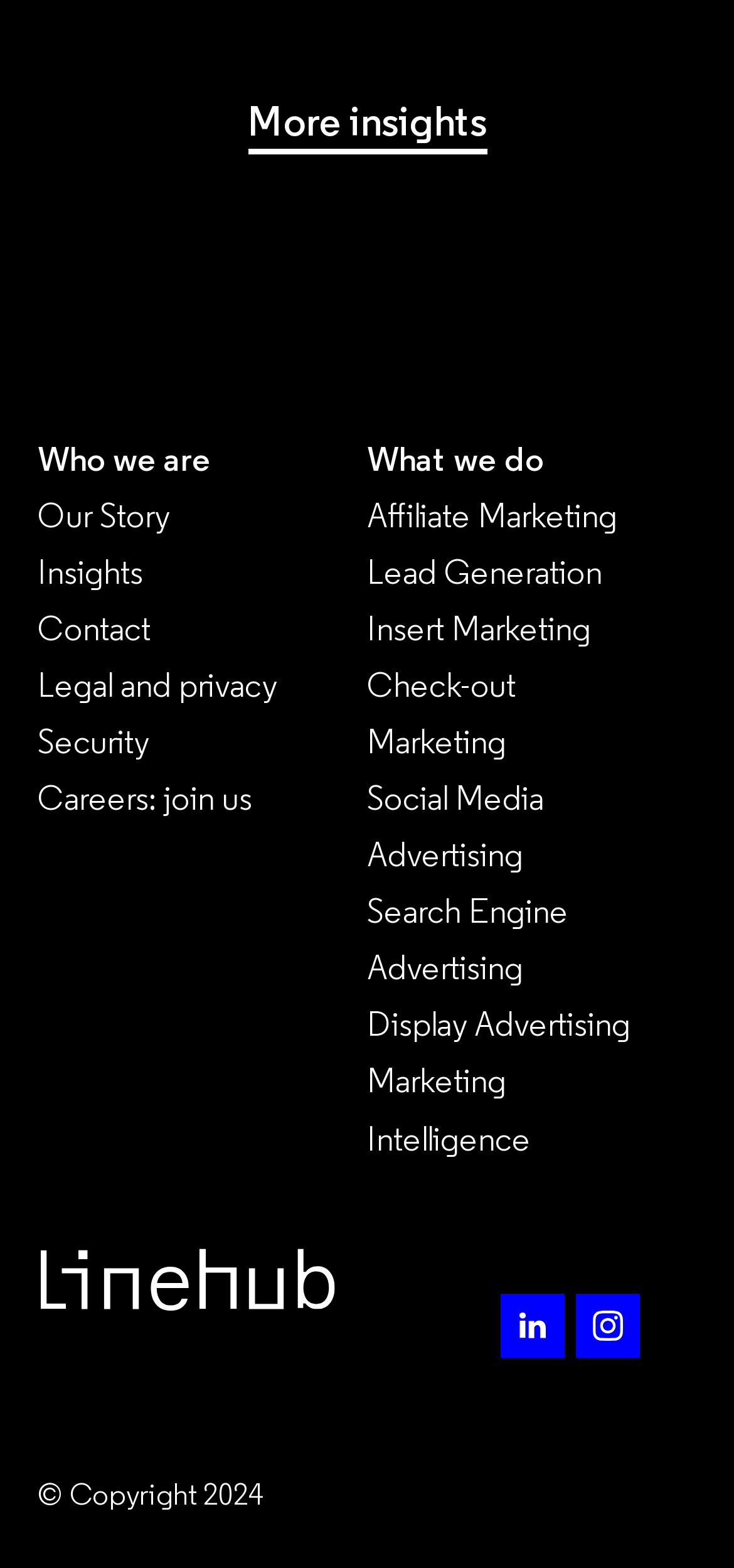Please answer the following question using a single word or phrase: 
What is the second service listed under 'What we do'?

Lead Generation